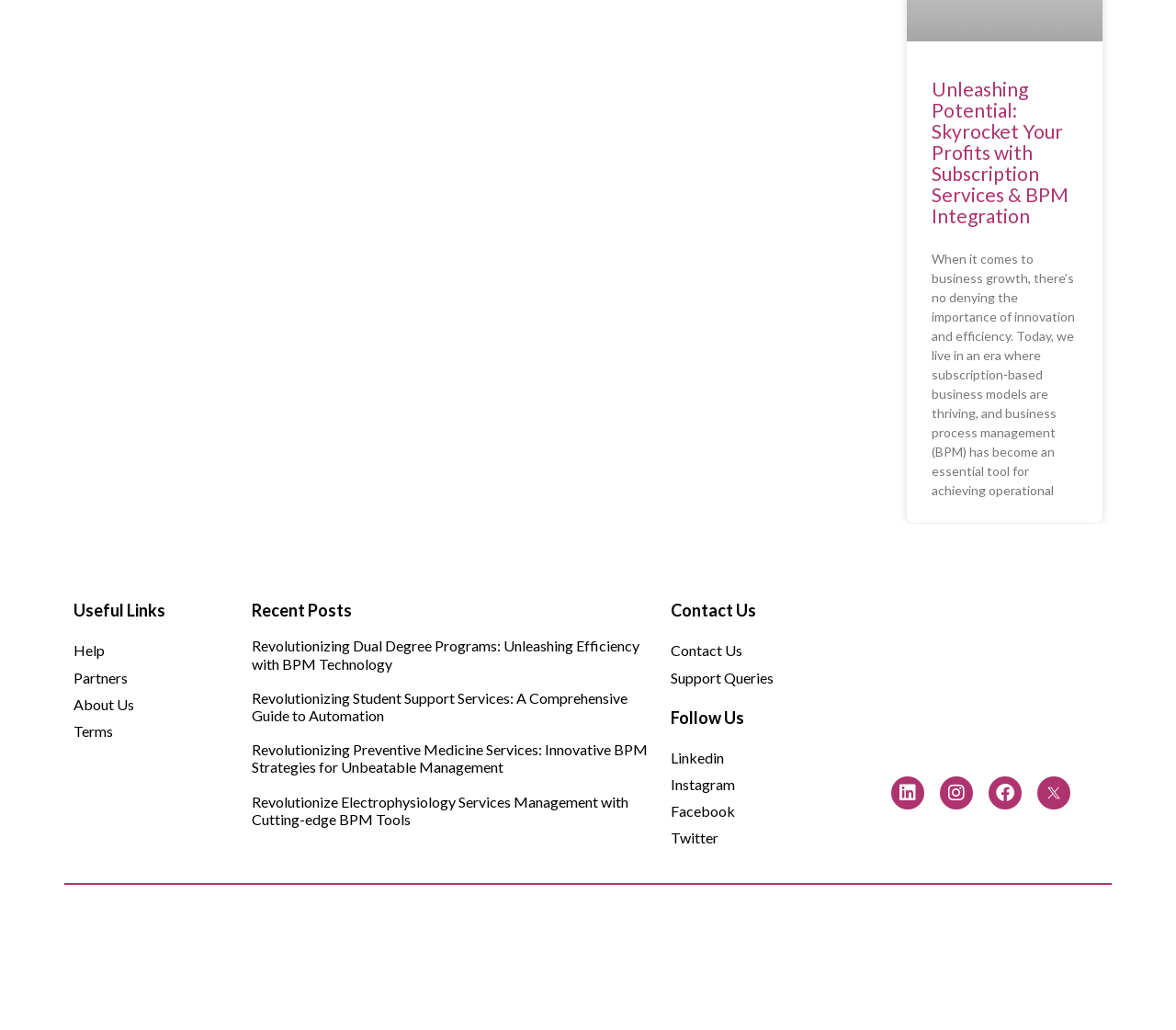Please provide a comprehensive response to the question based on the details in the image: What is the main topic of the webpage?

Based on the heading 'Unleashing Potential: Skyrocket Your Profits with Subscription Services & BPM Integration' and the content of the webpage, it is clear that the main topic of the webpage is Business Process Management.